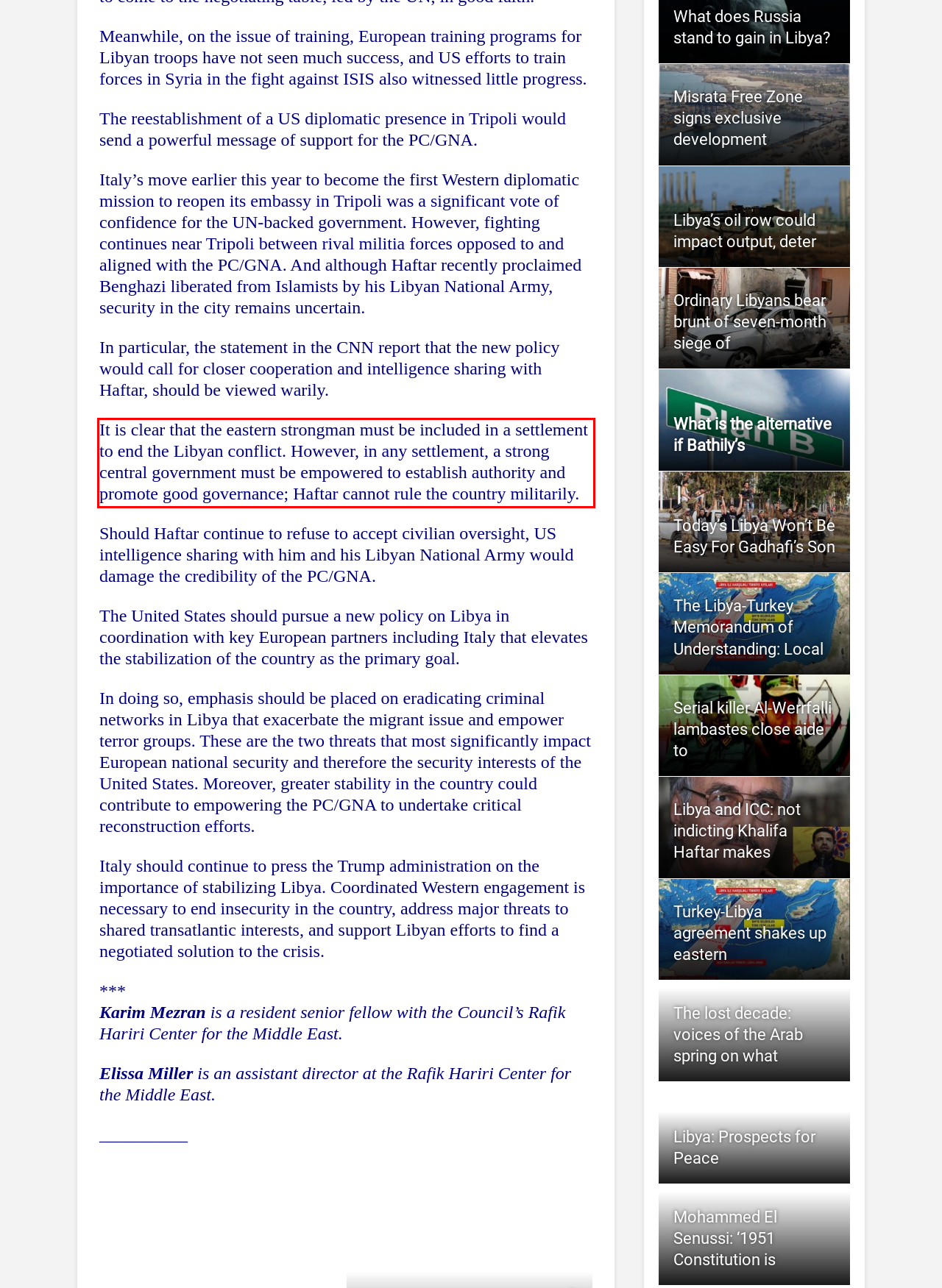Given a screenshot of a webpage containing a red rectangle bounding box, extract and provide the text content found within the red bounding box.

It is clear that the eastern strongman must be included in a settlement to end the Libyan conflict. However, in any settlement, a strong central government must be empowered to establish authority and promote good governance; Haftar cannot rule the country militarily.